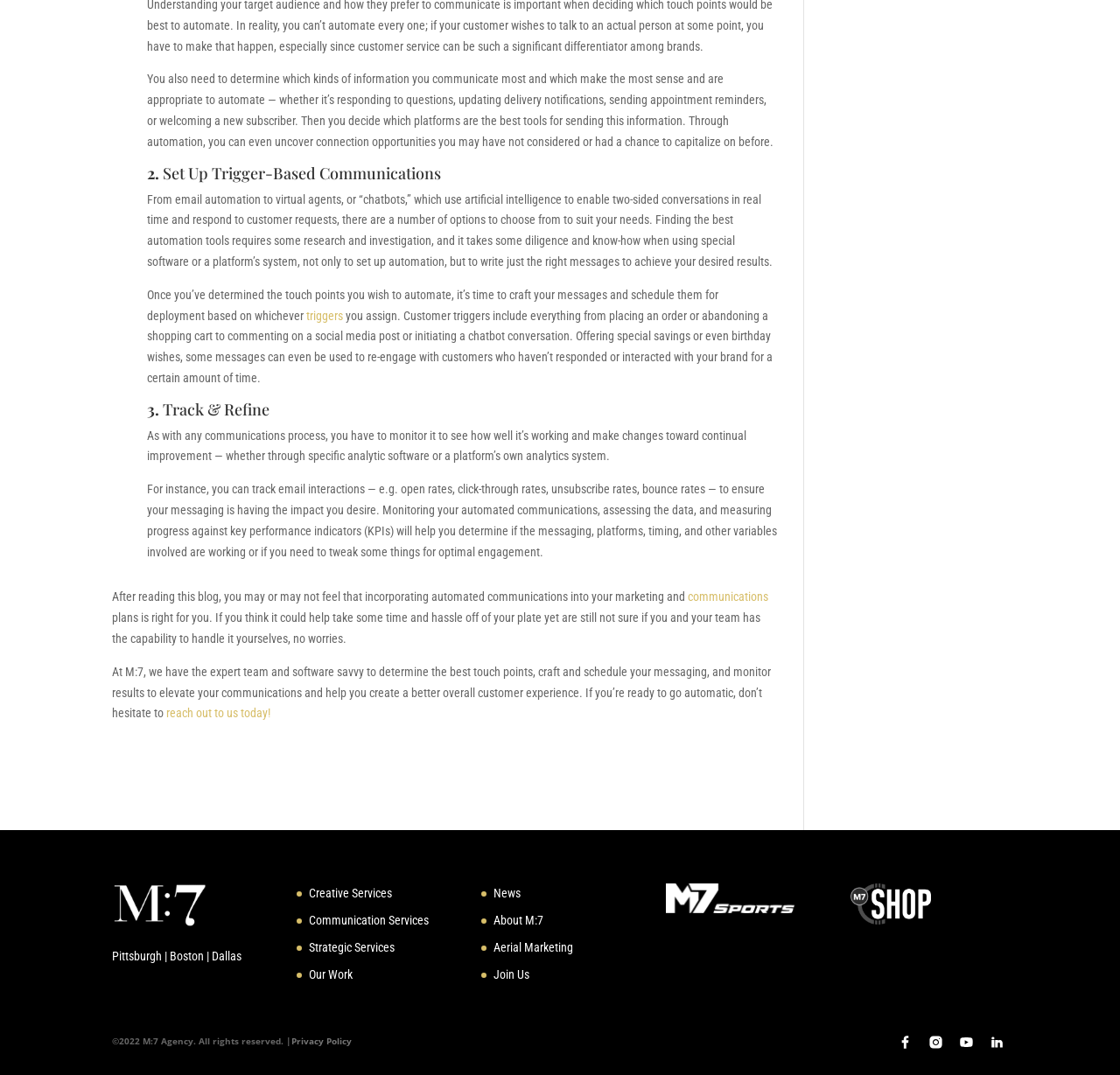What is the benefit of automating communications?
Answer the question with just one word or phrase using the image.

To save time and hassle